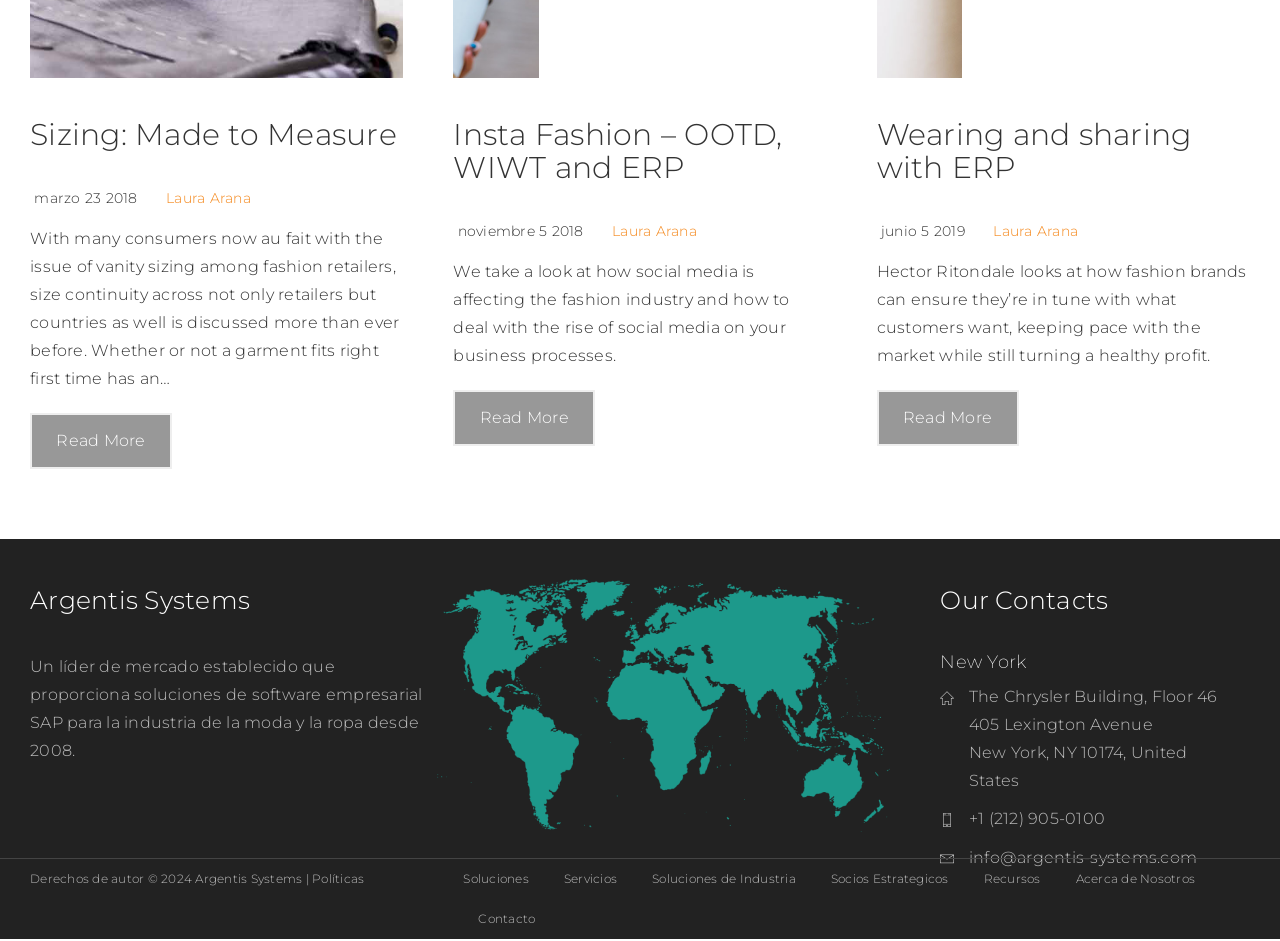What is the topic of the first article?
Give a one-word or short-phrase answer derived from the screenshot.

Sizing: Made to Measure